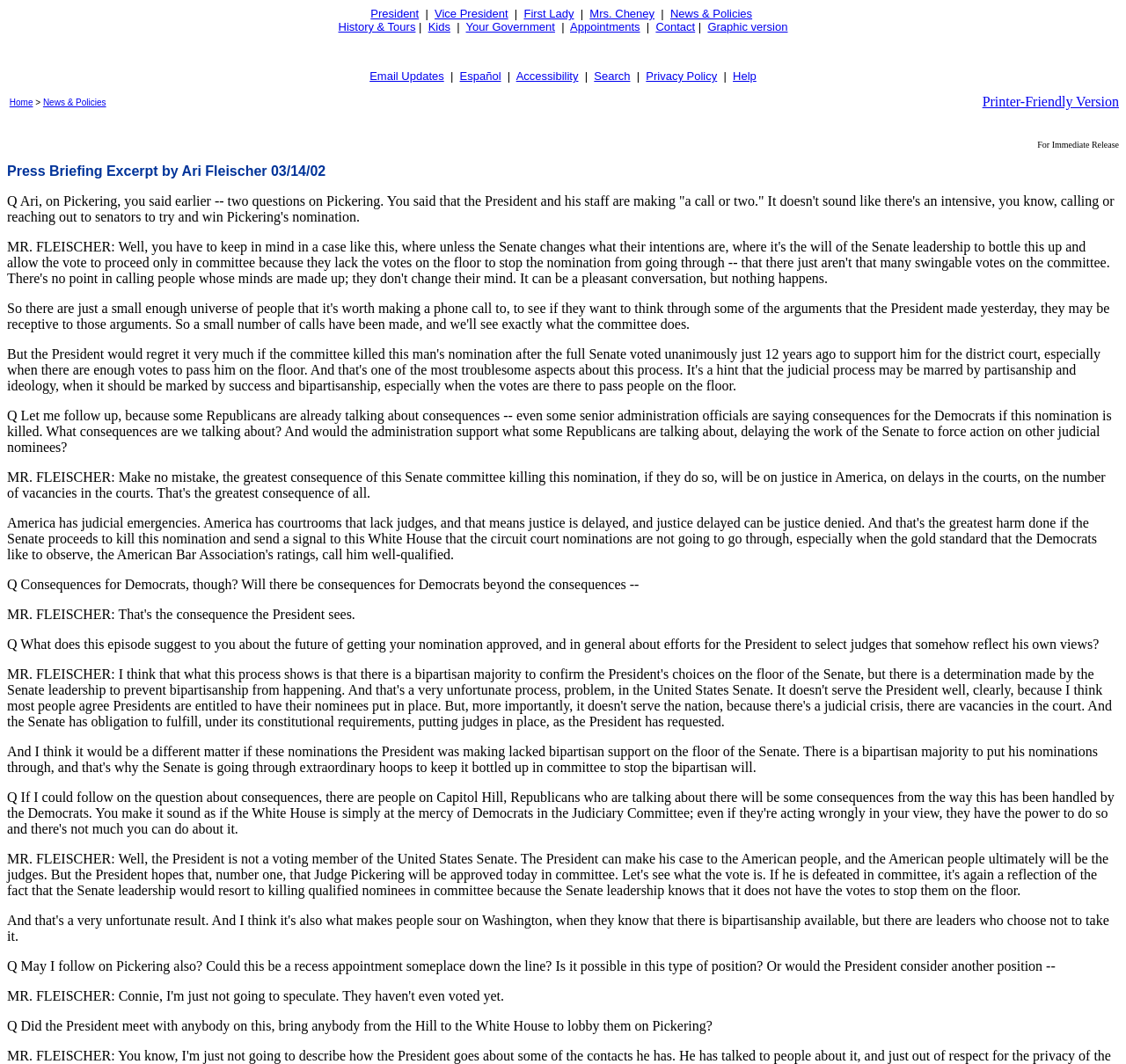Please determine the bounding box coordinates of the area that needs to be clicked to complete this task: 'View Printer-Friendly Version'. The coordinates must be four float numbers between 0 and 1, formatted as [left, top, right, bottom].

[0.872, 0.088, 0.994, 0.102]